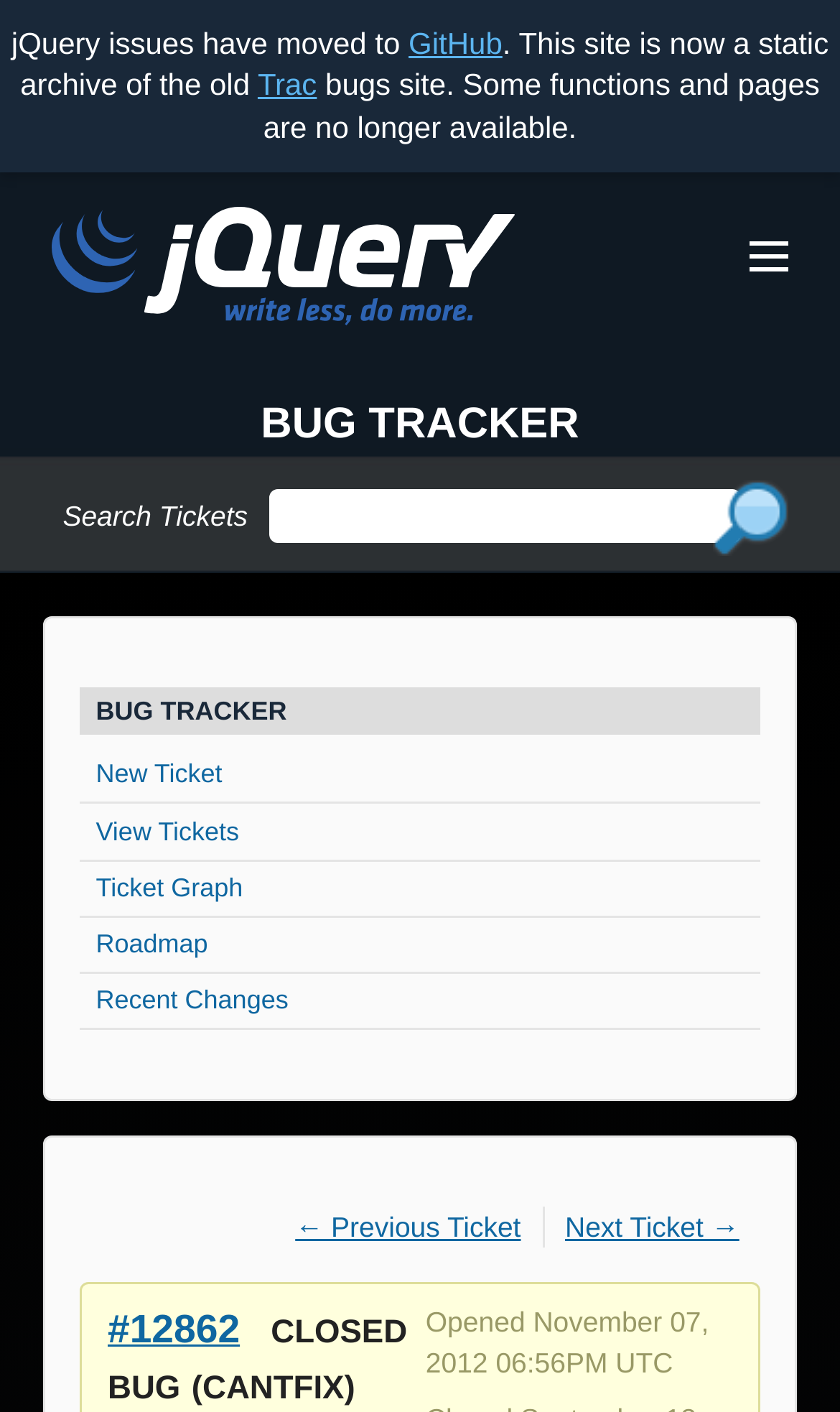Please give the bounding box coordinates of the area that should be clicked to fulfill the following instruction: "Search this site". The coordinates should be in the format of four float numbers from 0 to 1, i.e., [left, top, right, bottom].

[0.321, 0.346, 0.882, 0.385]